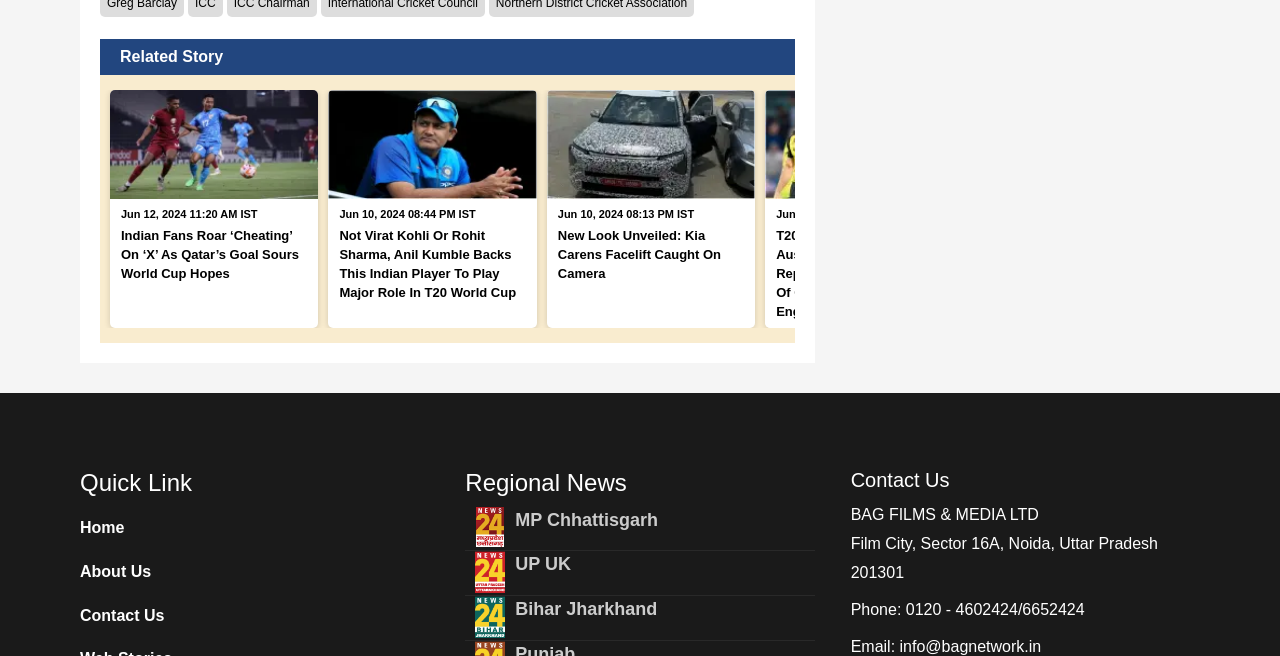Based on the element description: "Contact Us", identify the bounding box coordinates for this UI element. The coordinates must be four float numbers between 0 and 1, listed as [left, top, right, bottom].

[0.062, 0.917, 0.185, 0.959]